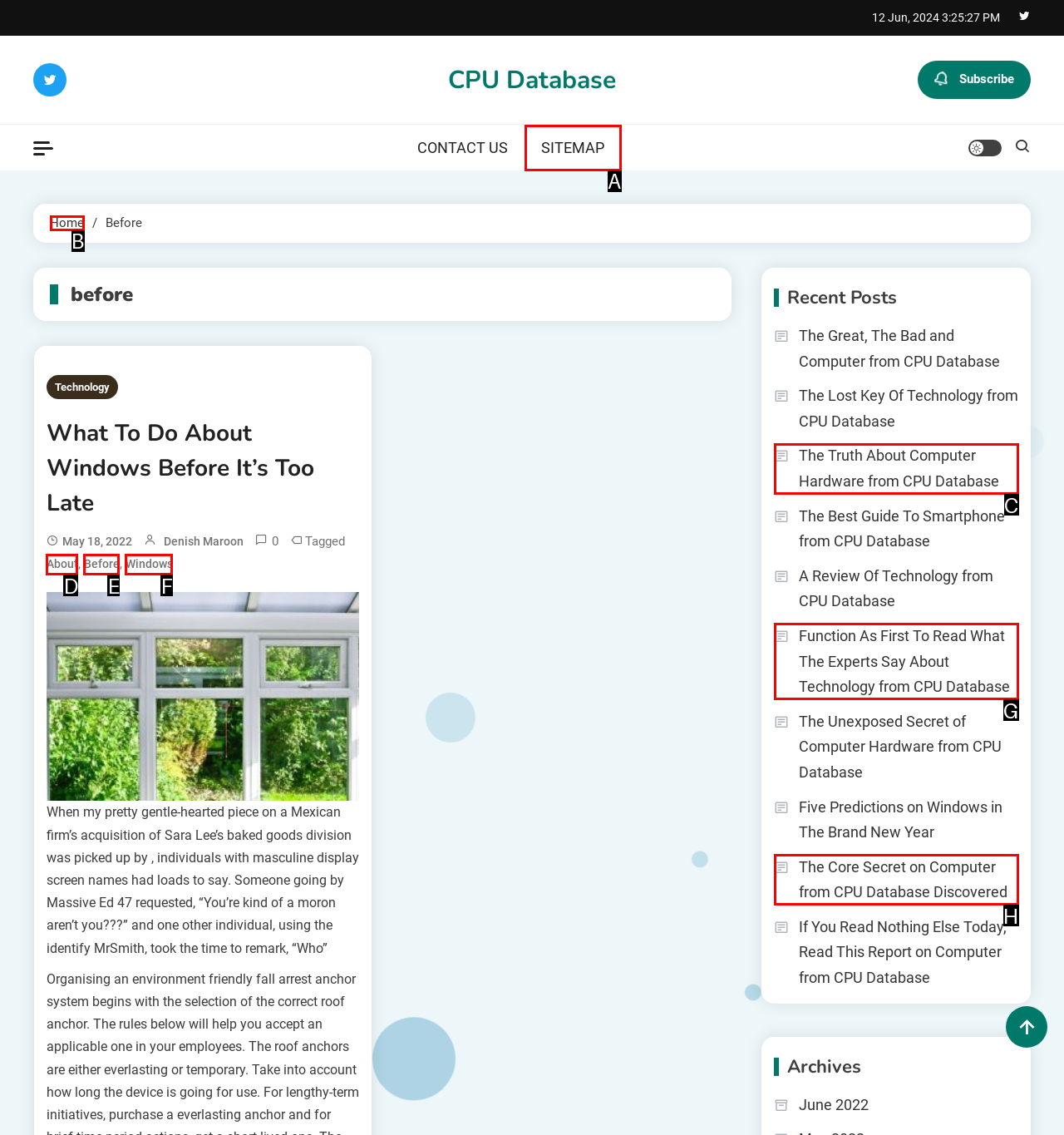Choose the option that matches the following description: before
Answer with the letter of the correct option.

E